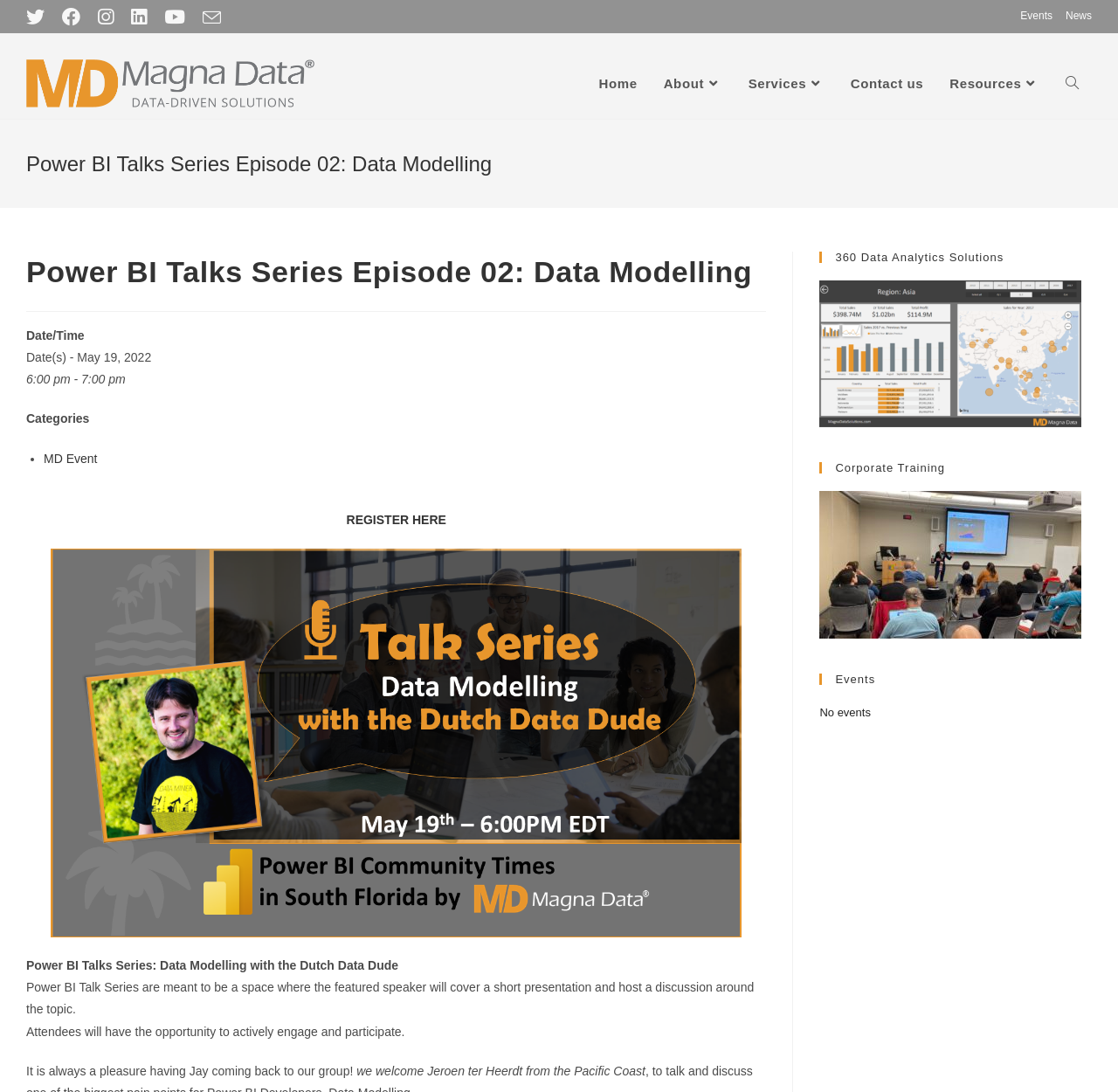Who is the speaker of the Power BI Talk Series?
From the image, respond with a single word or phrase.

Jeroen ter Heerdt